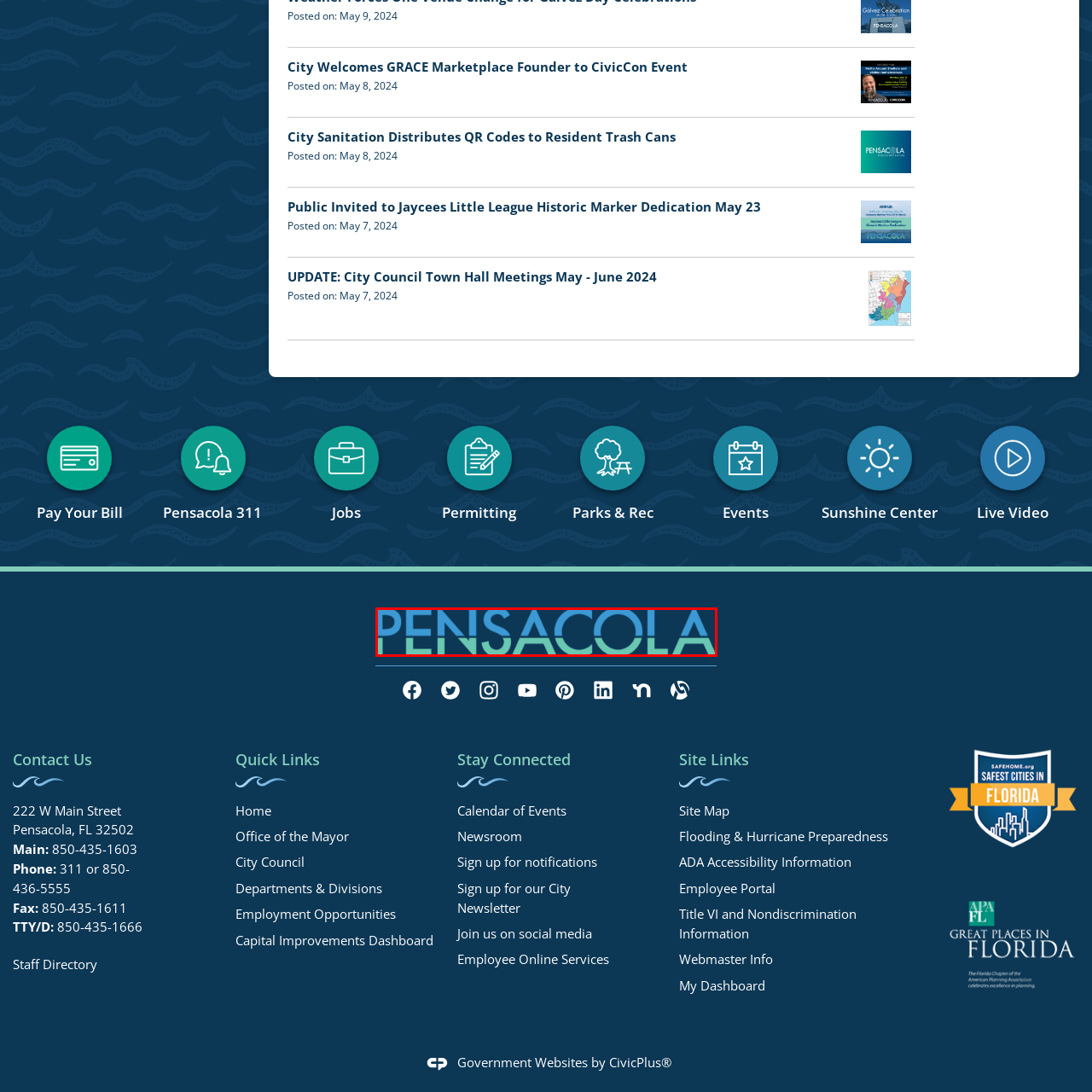Generate a detailed caption for the picture that is marked by the red rectangle.

The image prominently features the name "Pensacola," designed in a vibrant and contemporary font. The lettering is characterized by a harmonious blend of blue and green shades, which evoke a sense of freshness and vitality. This visual representation underscores the identity of Pensacola, a city known for its rich cultural history, beautiful coastal scenery, and community spirit. The background is a deep blue, enhancing the readability of the text while also reflecting the aquatic elements the city is renowned for. Overall, this graphic serves as an engaging representation of Pensacola, aligning with the city’s branding and public image.